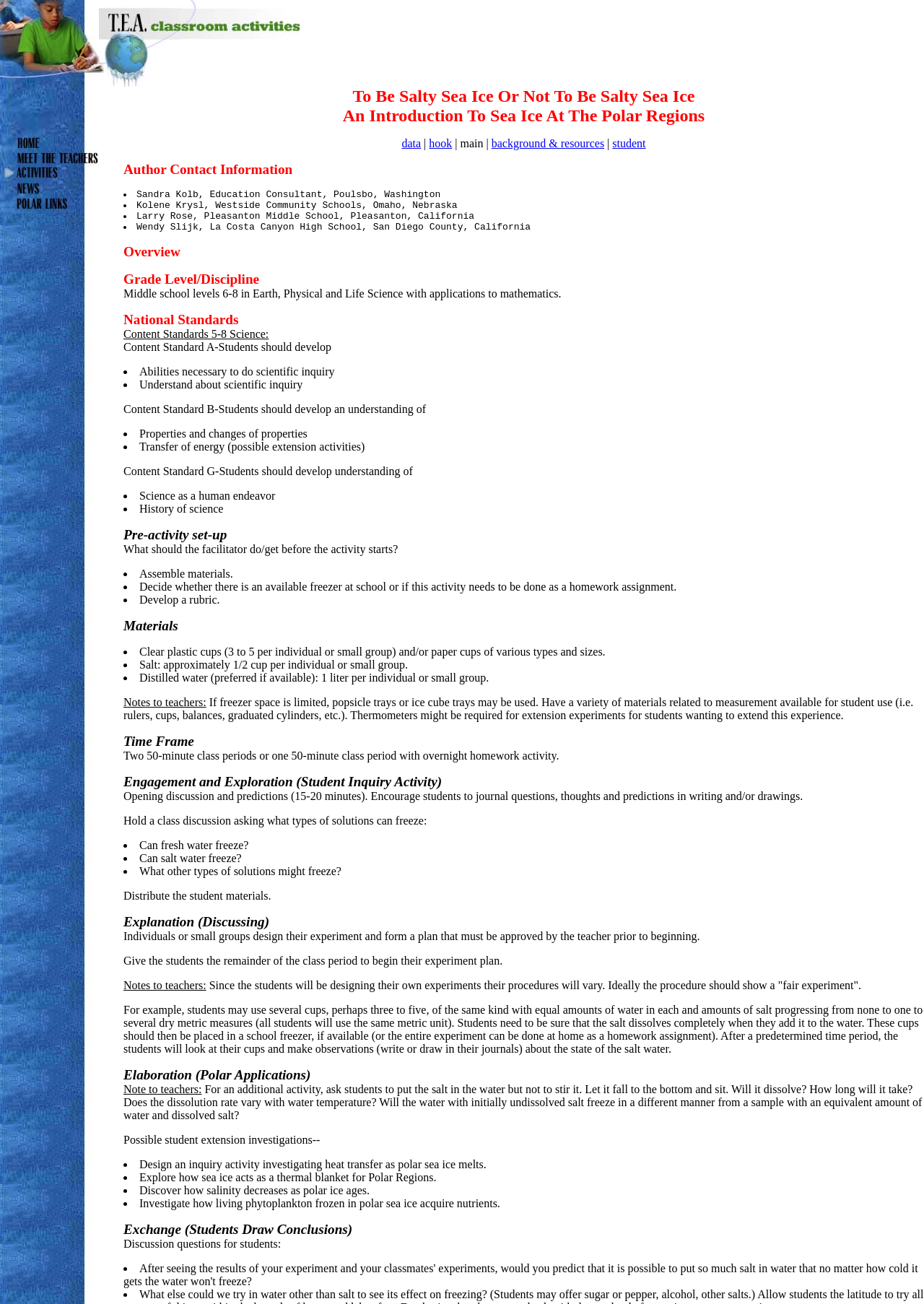Can you determine the bounding box coordinates of the area that needs to be clicked to fulfill the following instruction: "View the 'Author Contact Information'"?

[0.134, 0.124, 0.317, 0.136]